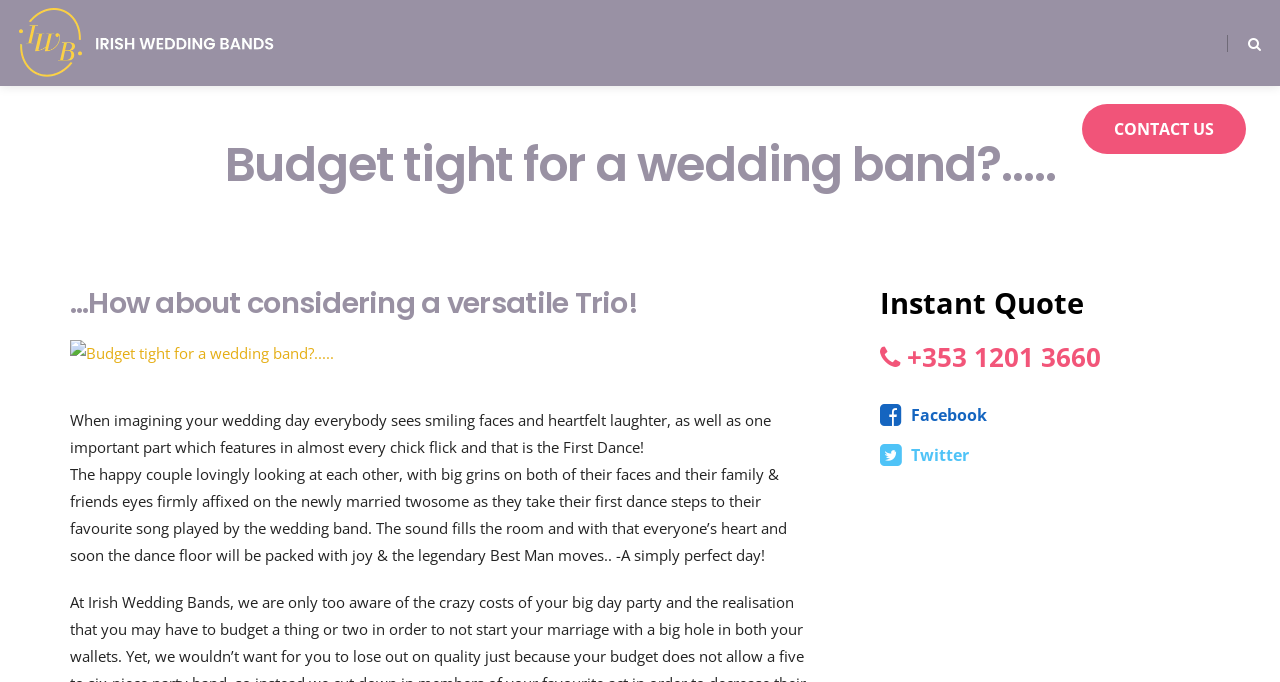Locate the bounding box coordinates of the clickable part needed for the task: "Click the Facebook link".

[0.688, 0.579, 0.945, 0.638]